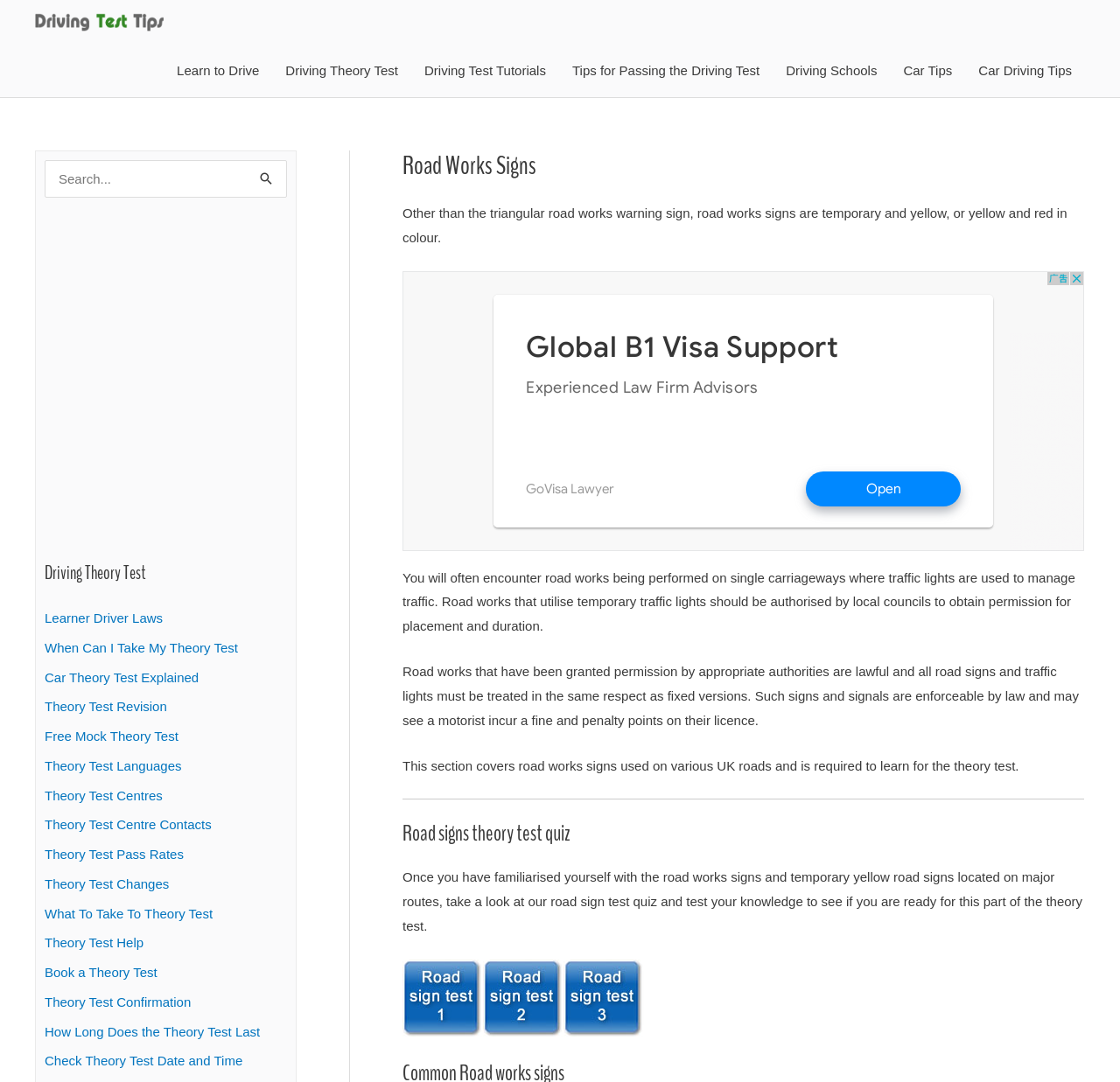What is the purpose of the road sign test quiz?
Use the image to give a comprehensive and detailed response to the question.

The road sign test quiz is provided to test one's knowledge of road works signs and temporary yellow road signs, as mentioned in the paragraph starting with 'Once you have familiarised yourself with the road works signs...'.